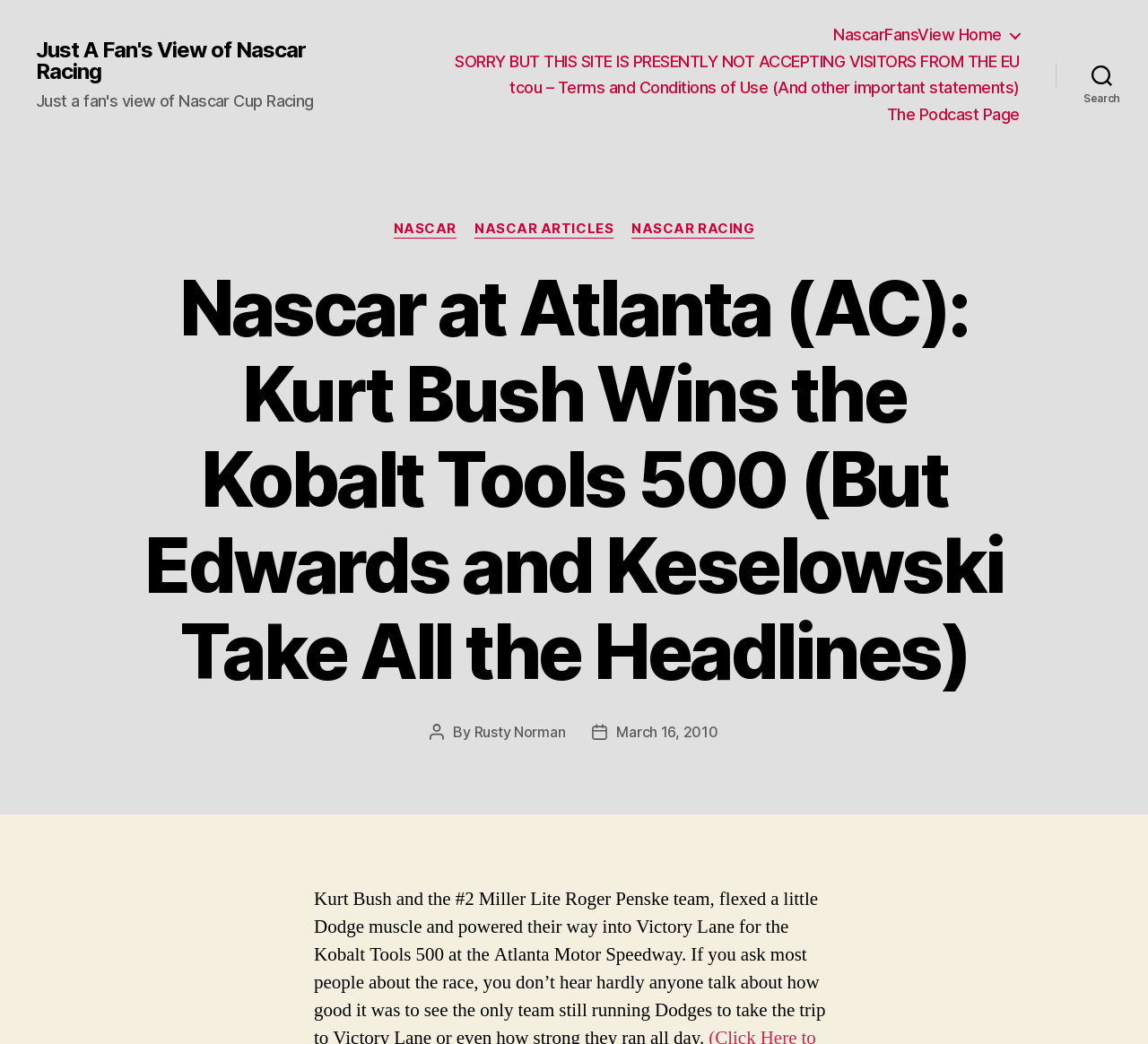Identify the bounding box coordinates of the region that needs to be clicked to carry out this instruction: "search". Provide these coordinates as four float numbers ranging from 0 to 1, i.e., [left, top, right, bottom].

[0.92, 0.053, 1.0, 0.09]